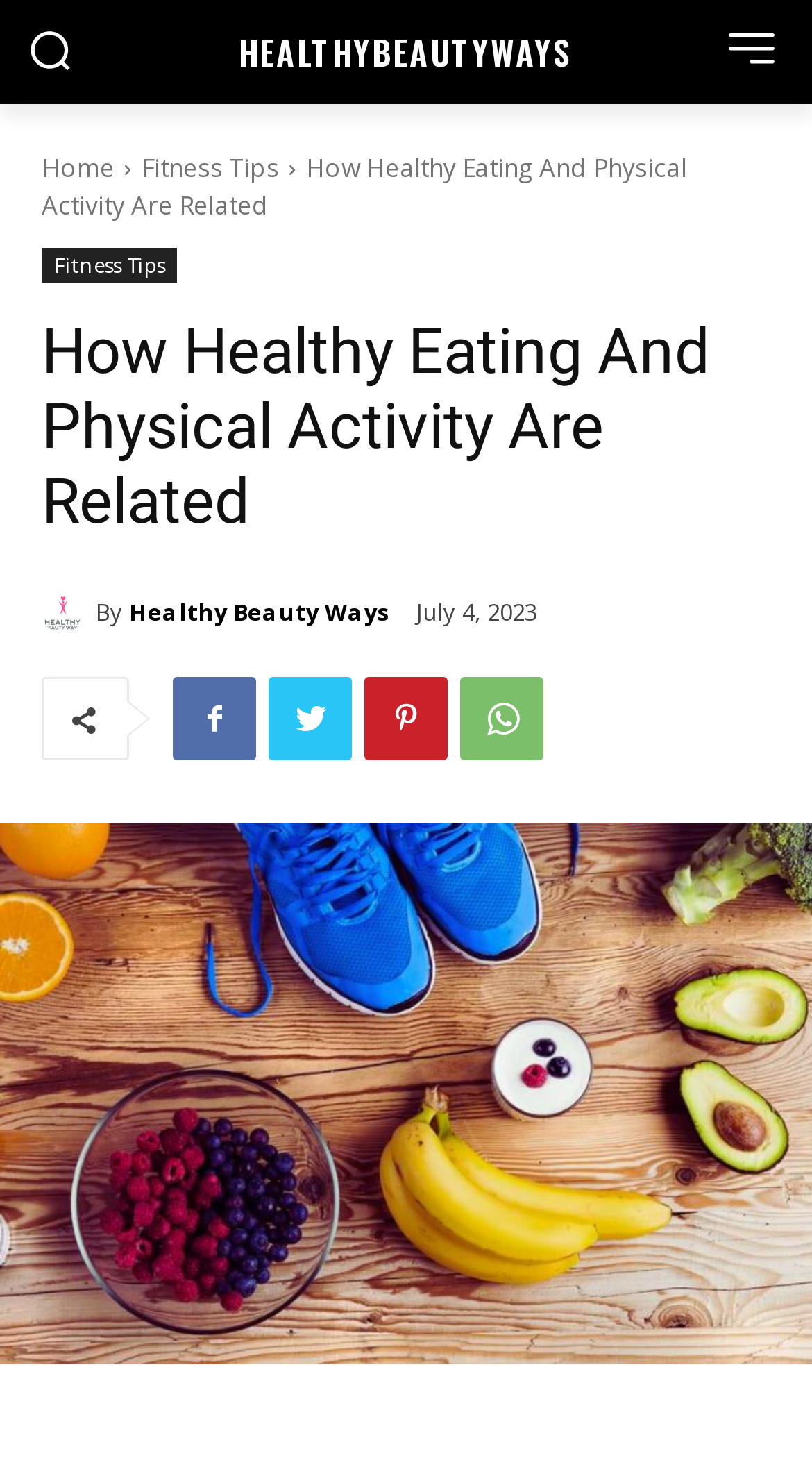Please find the bounding box for the following UI element description. Provide the coordinates in (top-left x, top-left y, bottom-right x, bottom-right y) format, with values between 0 and 1: Fitness Tips

[0.174, 0.101, 0.344, 0.125]